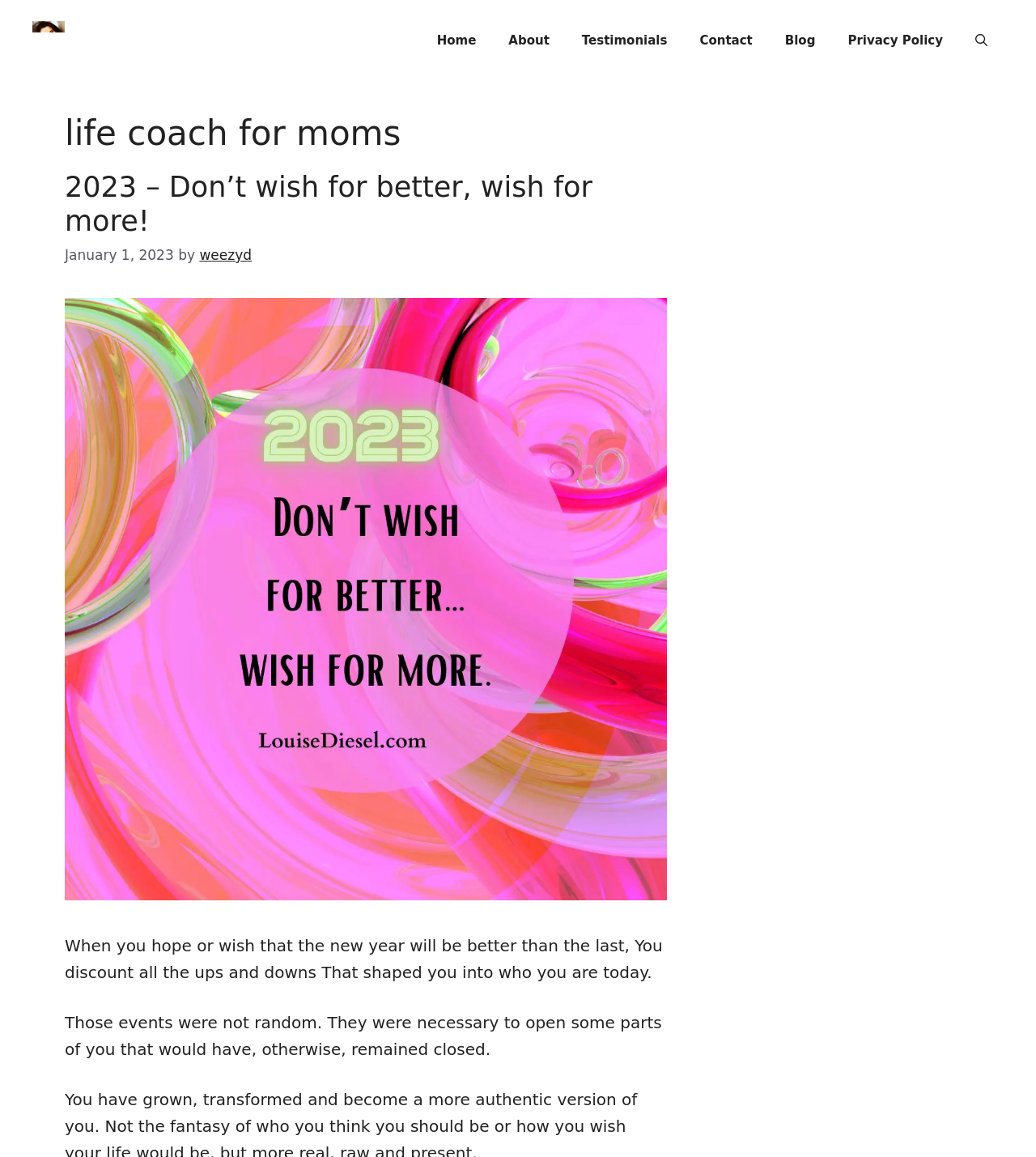Specify the bounding box coordinates of the area to click in order to follow the given instruction: "read about testimonials."

[0.546, 0.014, 0.66, 0.056]